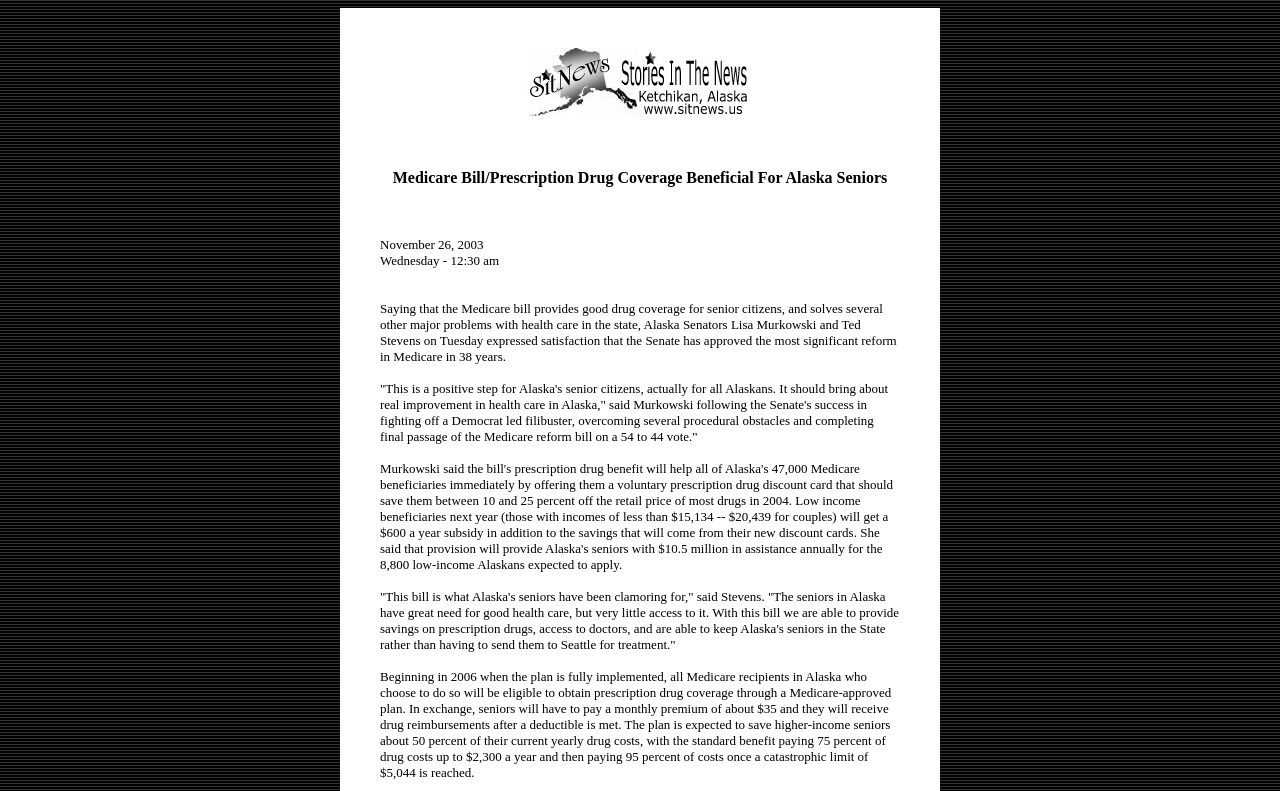Using the details from the image, please elaborate on the following question: Who expressed satisfaction with the Senate's approval of the Medicare bill?

According to the webpage, Alaska Senators Lisa Murkowski and Ted Stevens expressed satisfaction with the Senate's approval of the Medicare bill, as mentioned in the text 'Alaska Senators Lisa Murkowski and Ted Stevens on Tuesday expressed satisfaction that the Senate has approved the most significant reform in Medicare in 38 years.'